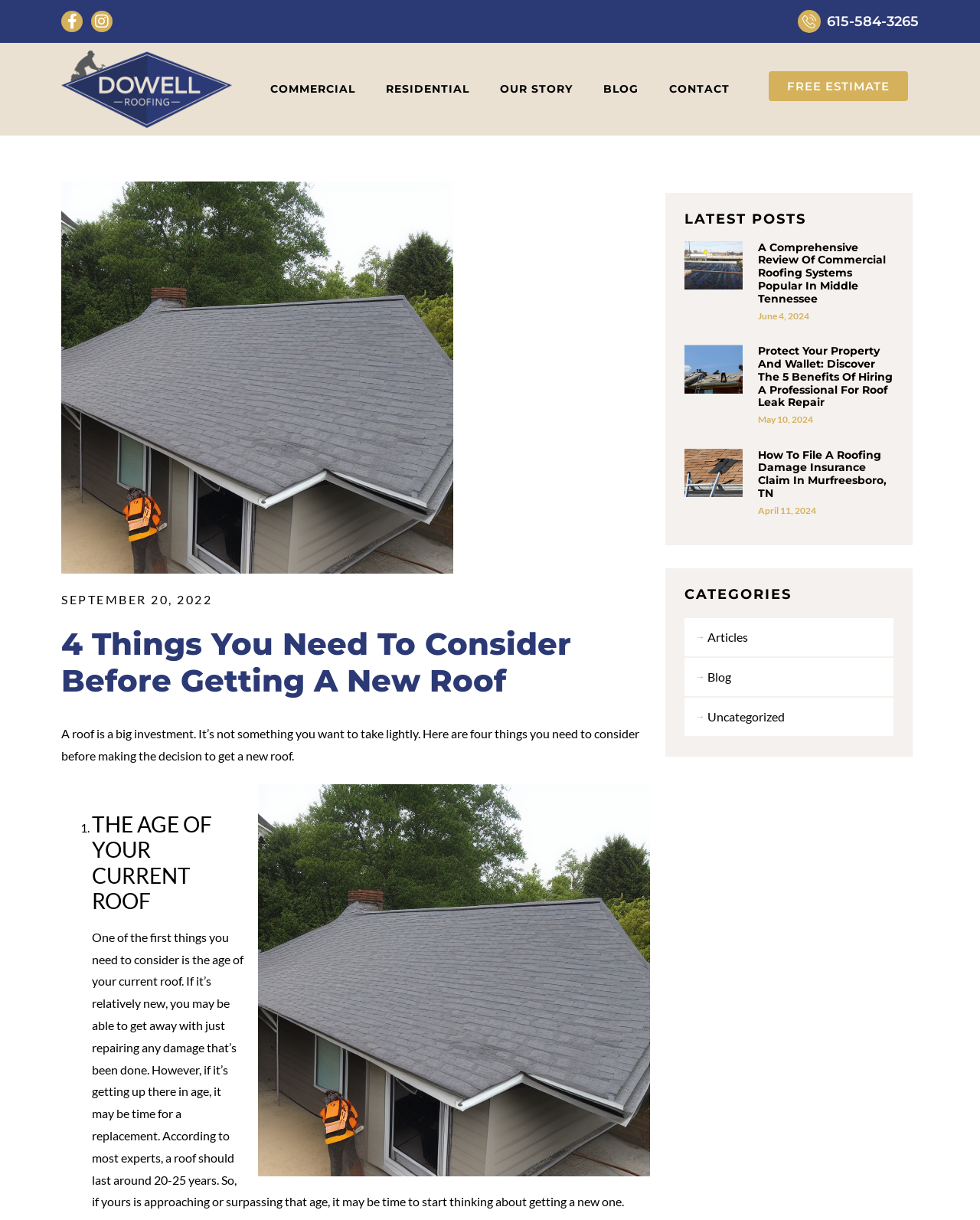Provide the bounding box coordinates of the HTML element described by the text: "alt="Dowell Roofing Murfreesboro"".

[0.062, 0.041, 0.237, 0.105]